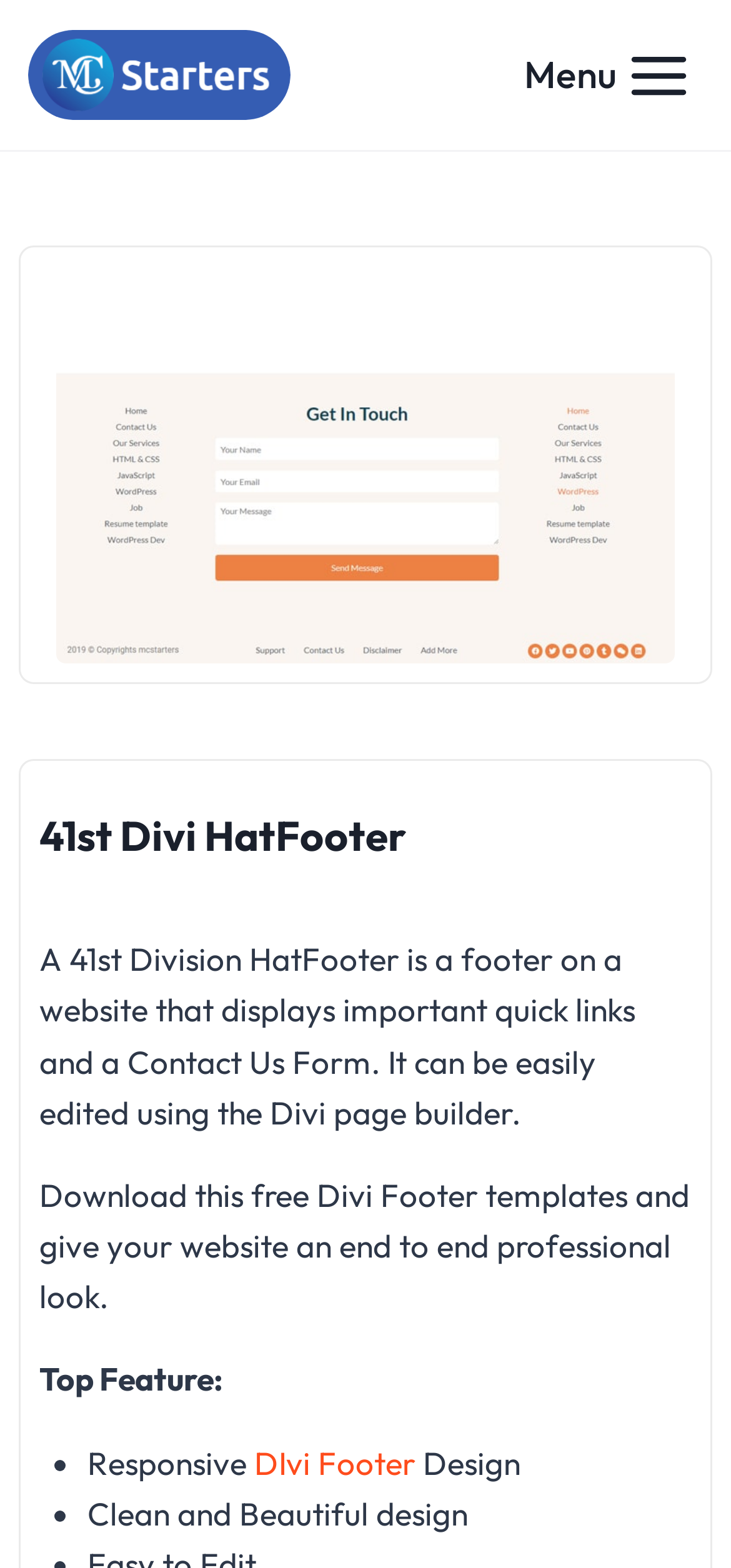Use the information in the screenshot to answer the question comprehensively: What is the function of the button at the bottom left corner?

The button located at the bottom left corner of the webpage has the text 'Scroll to top', which suggests that it allows users to scroll back to the top of the webpage when clicked.